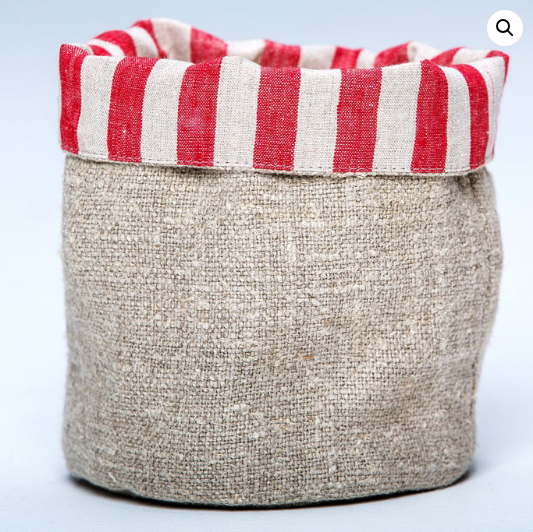Use a single word or phrase to respond to the question:
What is the approximate size of the basket?

15 cm x 17 cm